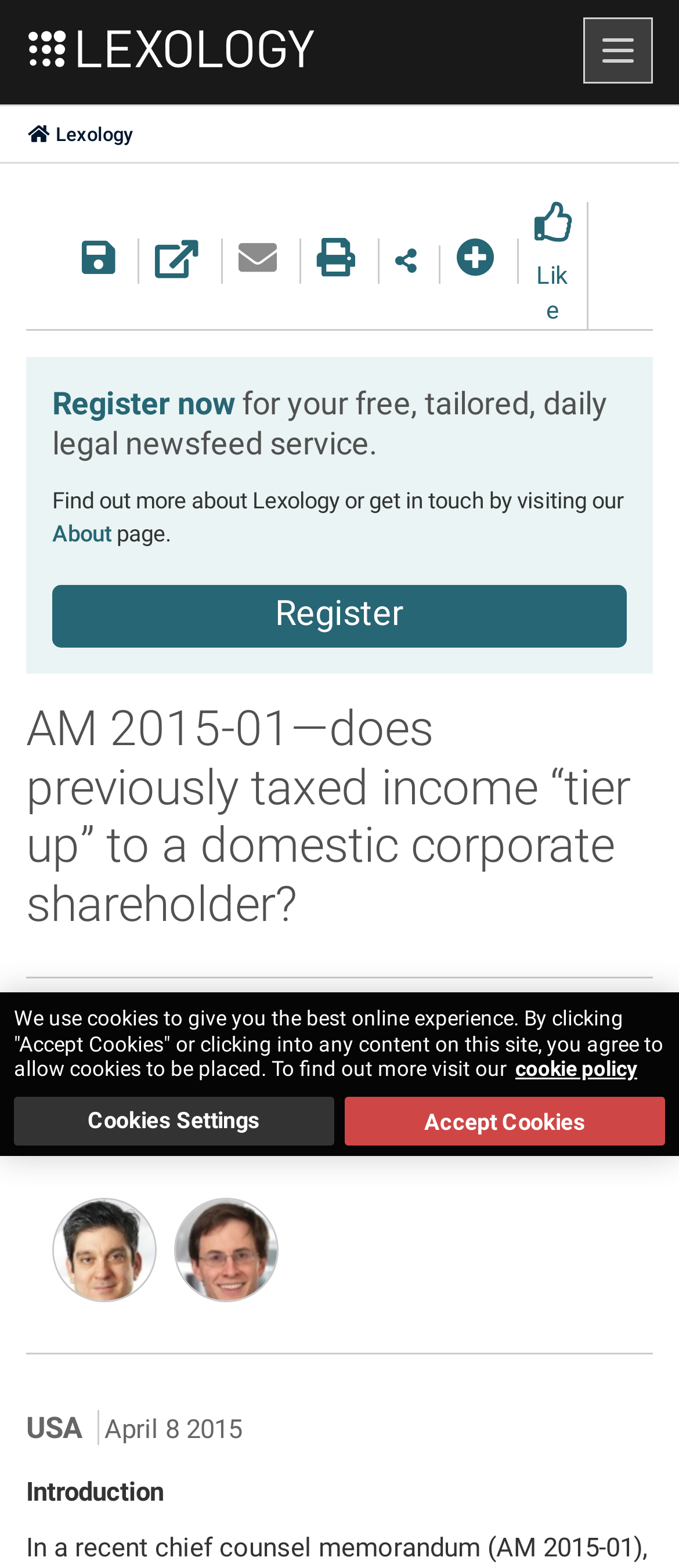Determine the bounding box coordinates of the area to click in order to meet this instruction: "View the Fenwick & West LLP logo".

[0.244, 0.671, 0.756, 0.723]